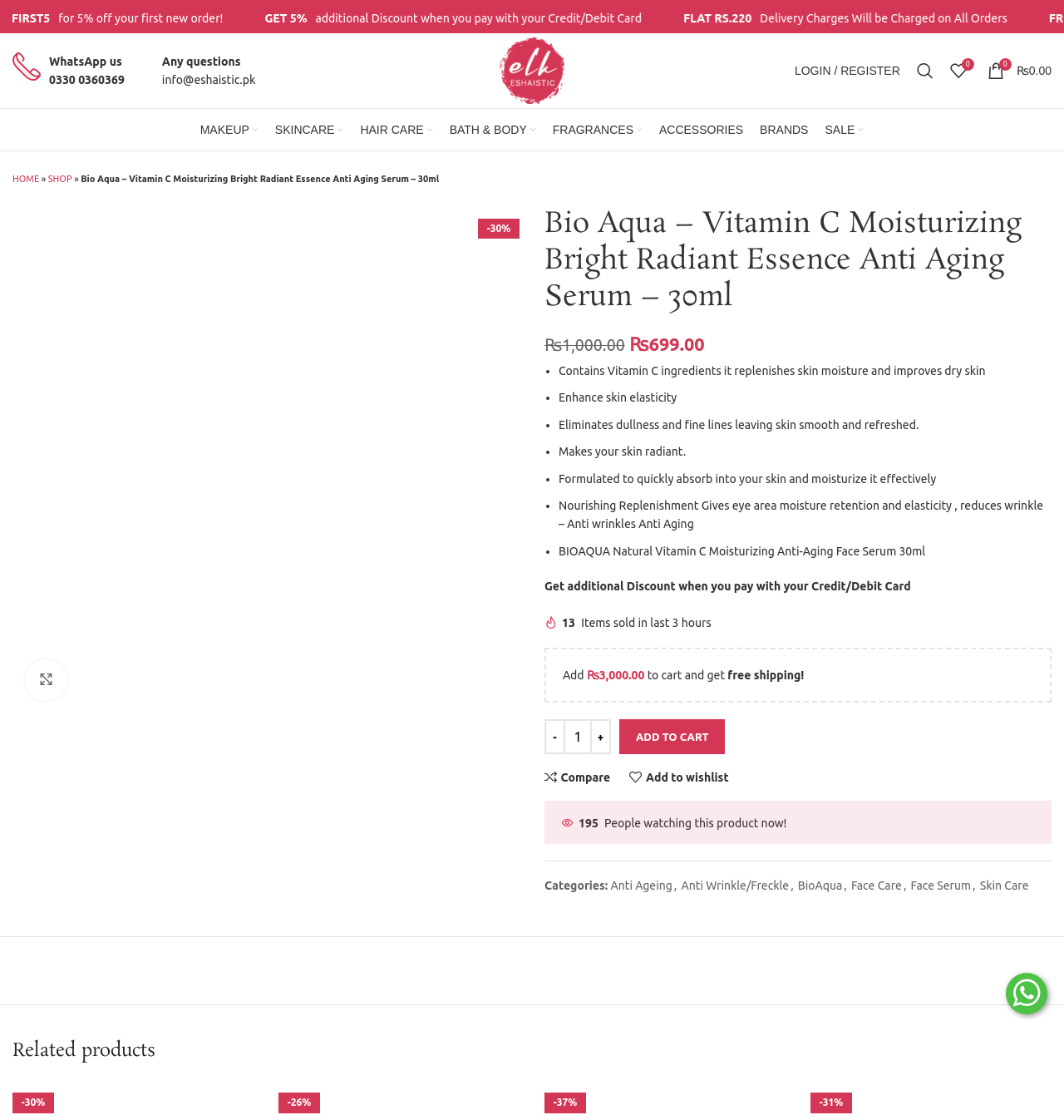Analyze the image and deliver a detailed answer to the question: How many people are currently watching this product?

The webpage displays a message saying '195 People watching this product now!', which indicates the number of people currently viewing the product.